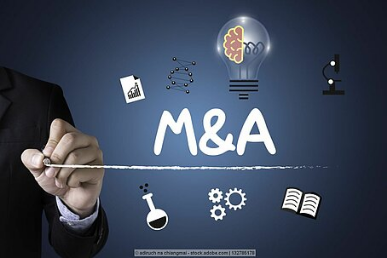Using the information from the screenshot, answer the following question thoroughly:
What symbolizes ideas and innovation?

Above the text 'M&A', a light bulb is depicted, which is a common symbol for ideas and innovation. This symbol is often used to represent creative thinking and new ideas, which is fitting in the context of mergers and acquisitions.